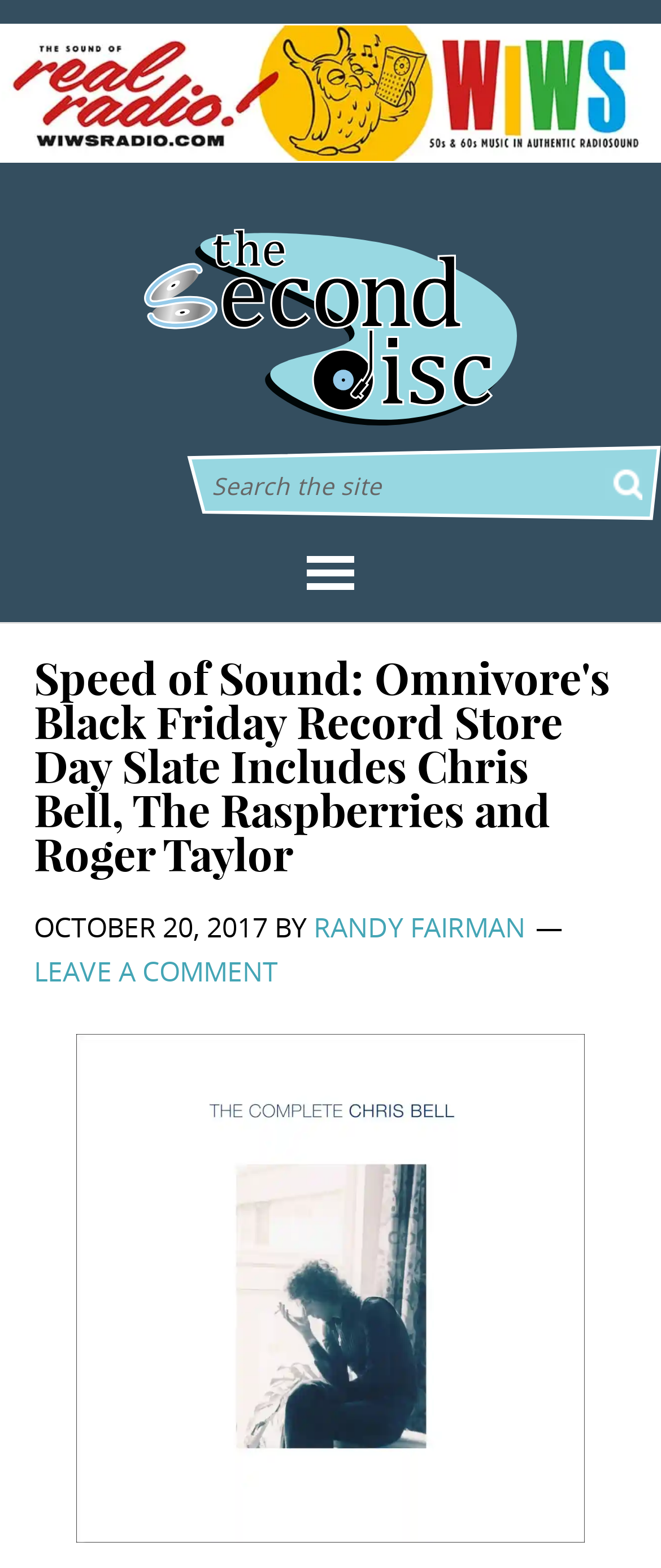Provide a single word or phrase to answer the given question: 
What is the name of the author of the article?

RANDY FAIRMAN